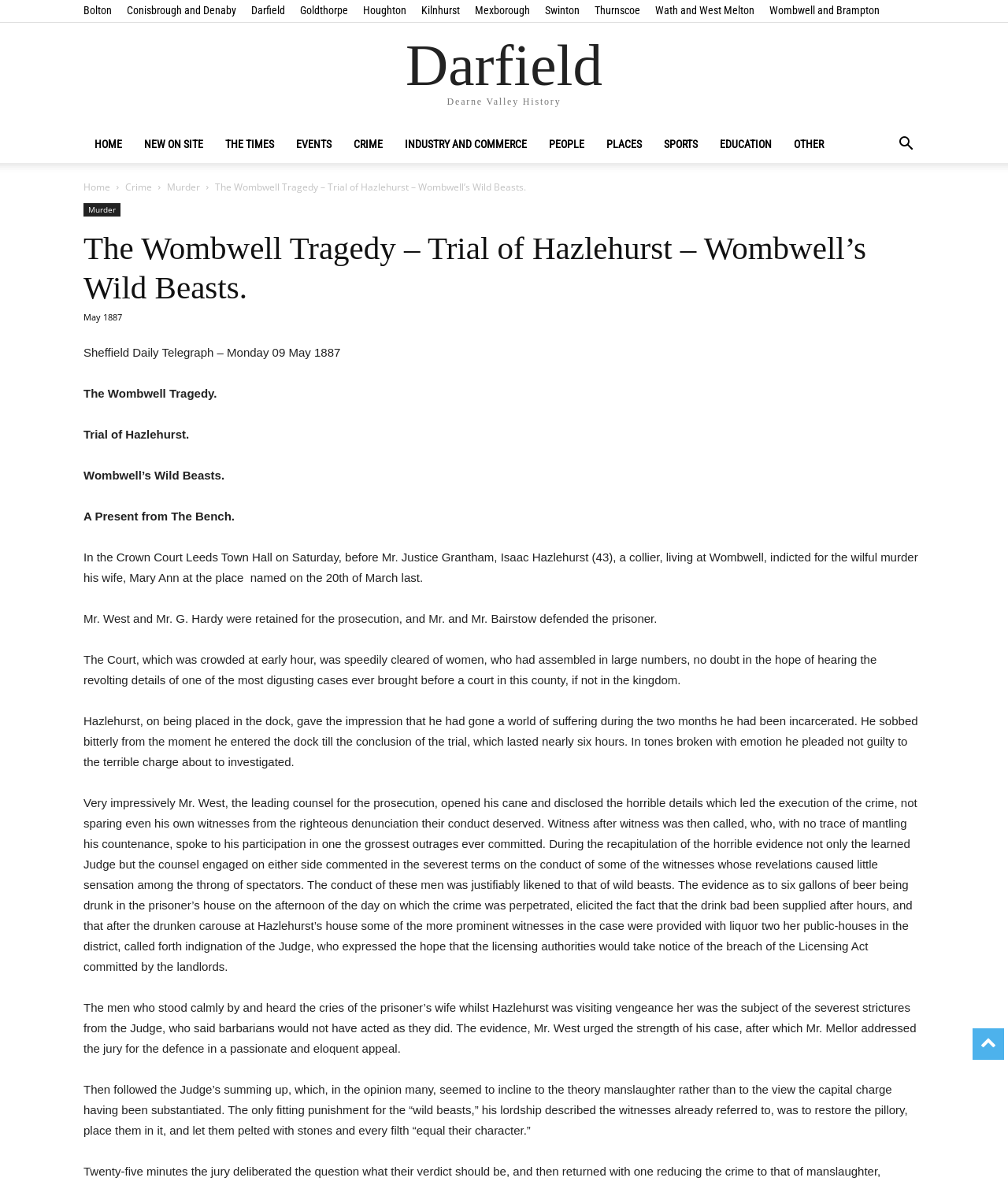Can you look at the image and give a comprehensive answer to the question:
What is the name of the wife who was murdered?

The article states that '...indicted for the wilful murder his wife, Mary Ann...' which indicates that the name of the wife who was murdered is Mary Ann.